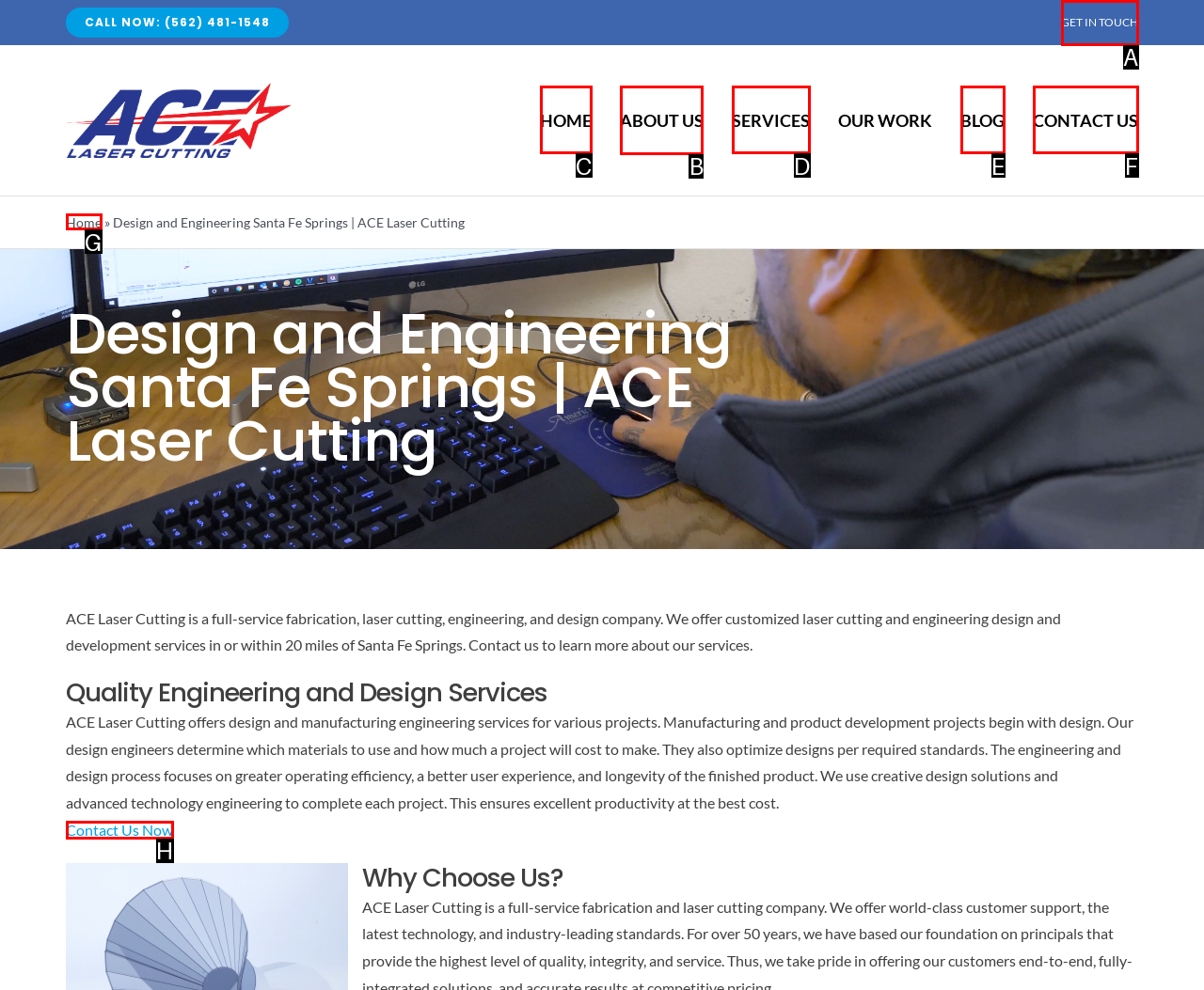Tell me which one HTML element I should click to complete the following instruction: Navigate to the ABOUT US page
Answer with the option's letter from the given choices directly.

B